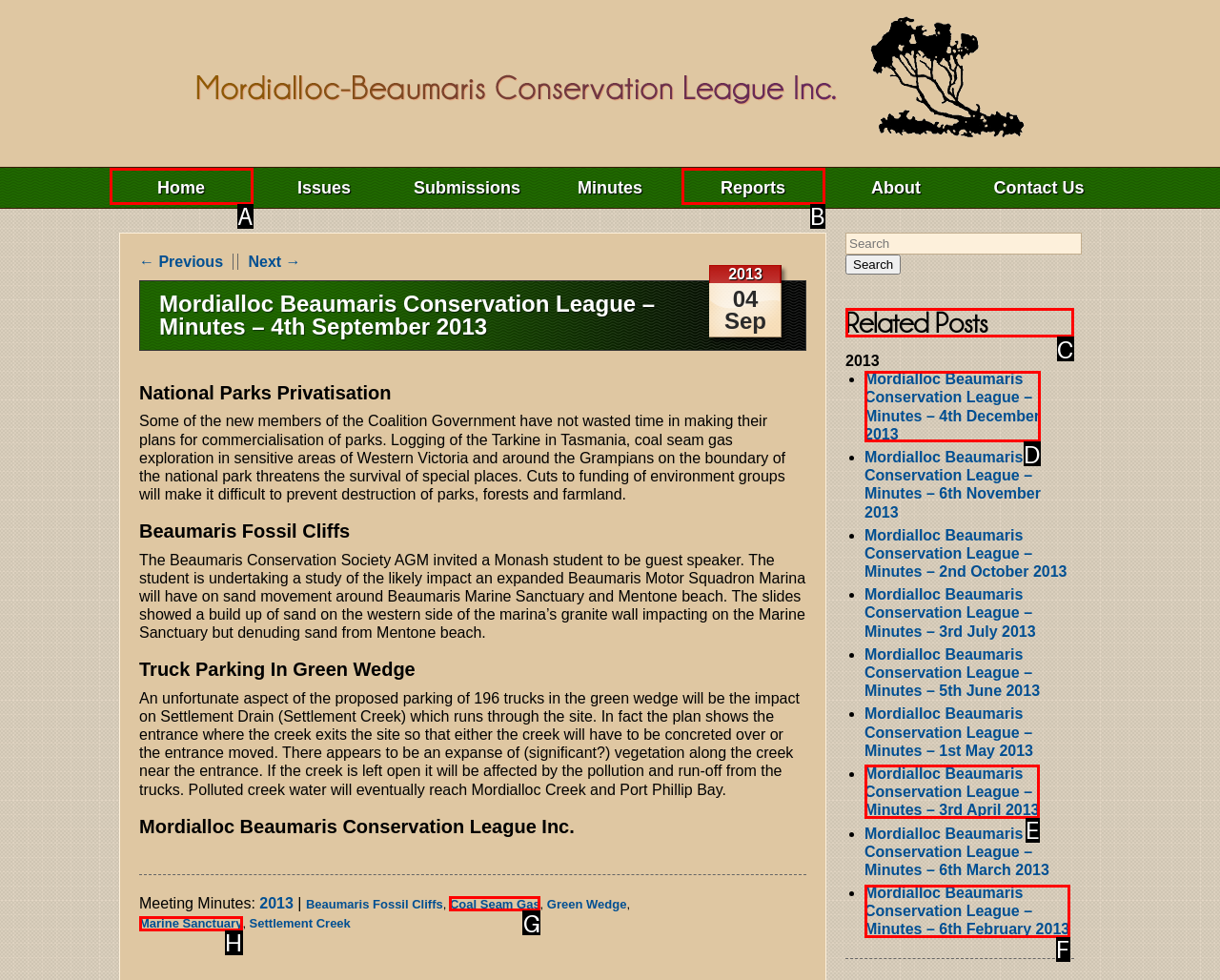Identify the correct lettered option to click in order to perform this task: Read the 'Related Posts'. Respond with the letter.

C